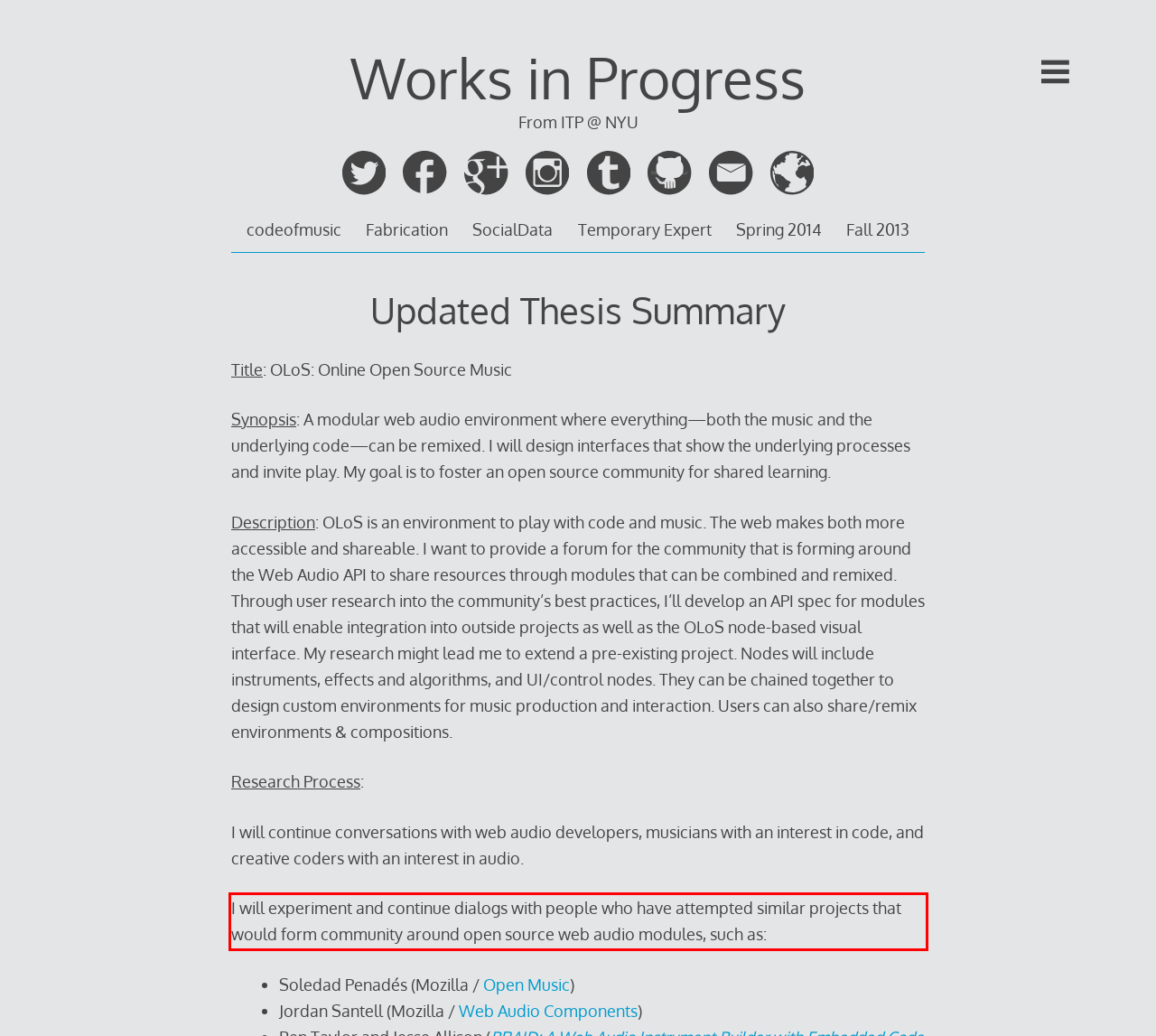Please take the screenshot of the webpage, find the red bounding box, and generate the text content that is within this red bounding box.

I will experiment and continue dialogs with people who have attempted similar projects that would form community around open source web audio modules, such as: